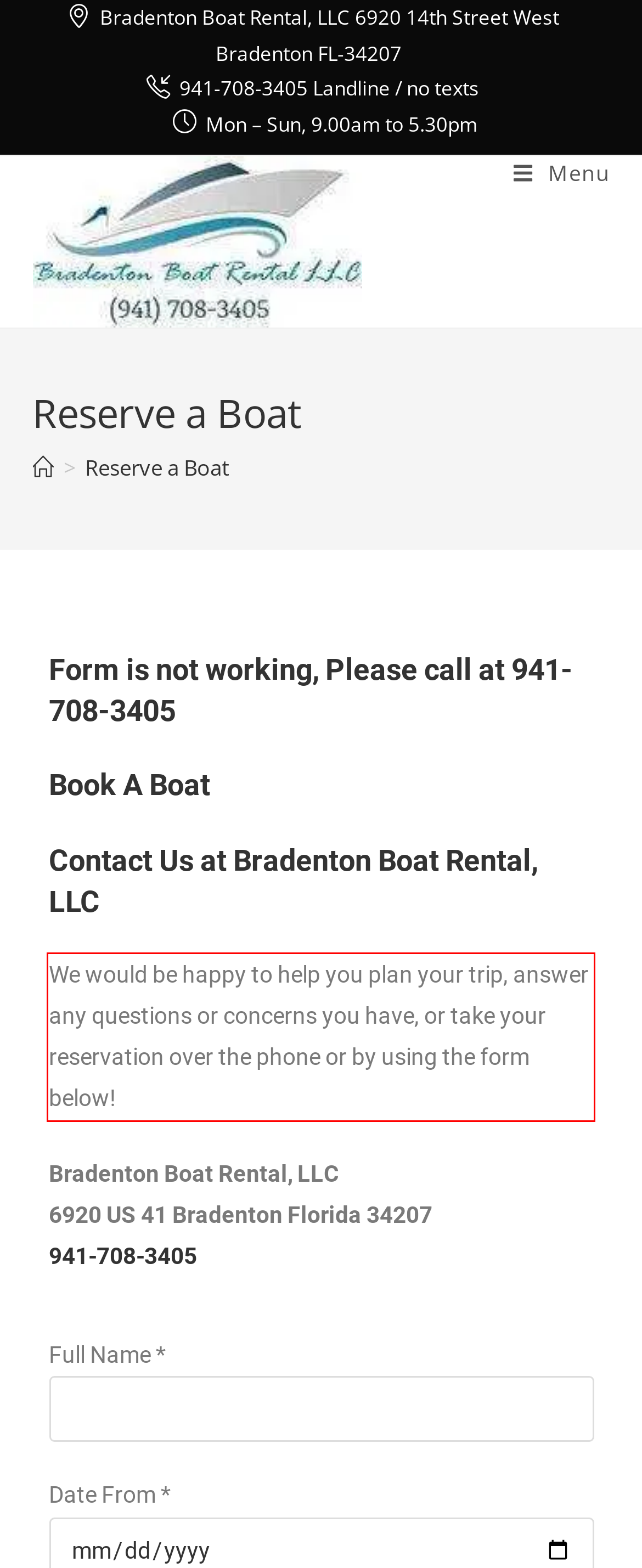You are given a screenshot of a webpage with a UI element highlighted by a red bounding box. Please perform OCR on the text content within this red bounding box.

We would be happy to help you plan your trip, answer any questions or concerns you have, or take your reservation over the phone or by using the form below!